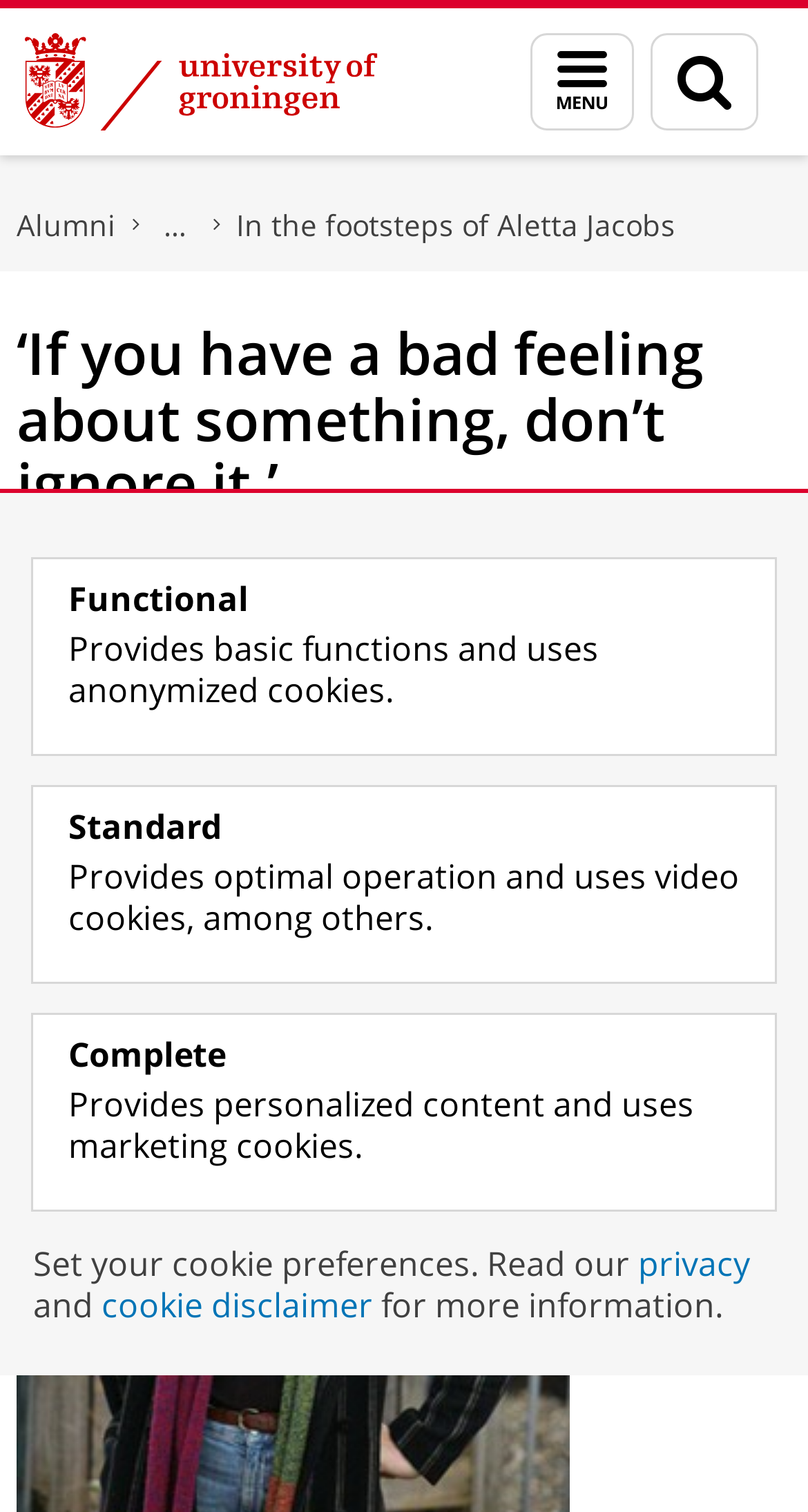Please provide the bounding box coordinates for the element that needs to be clicked to perform the following instruction: "Learn about Ymkje Clevering". The coordinates should be given as four float numbers between 0 and 1, i.e., [left, top, right, bottom].

[0.021, 0.343, 0.959, 0.442]